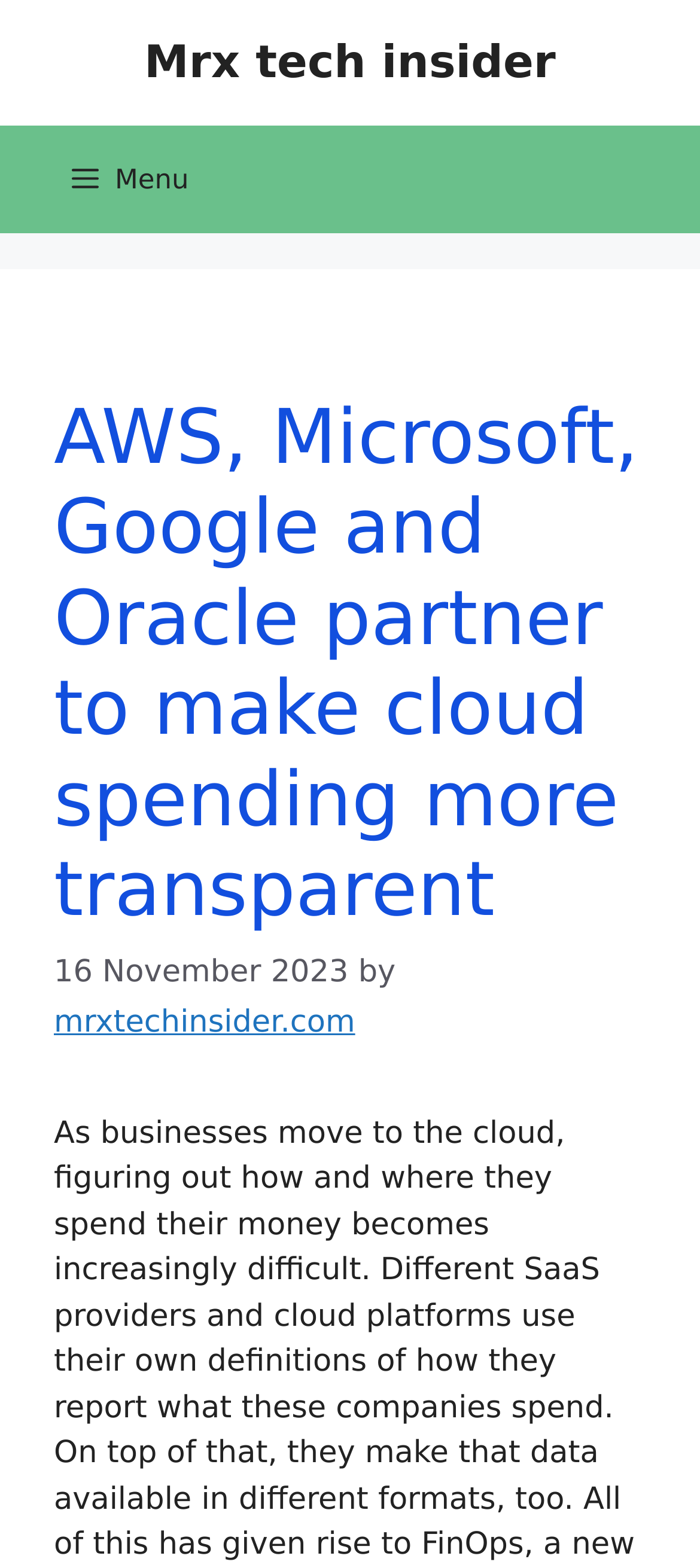Is the menu button expanded?
Refer to the image and give a detailed response to the question.

I found the state of the menu button by looking at the button element, which has an attribute 'expanded' set to 'False'.